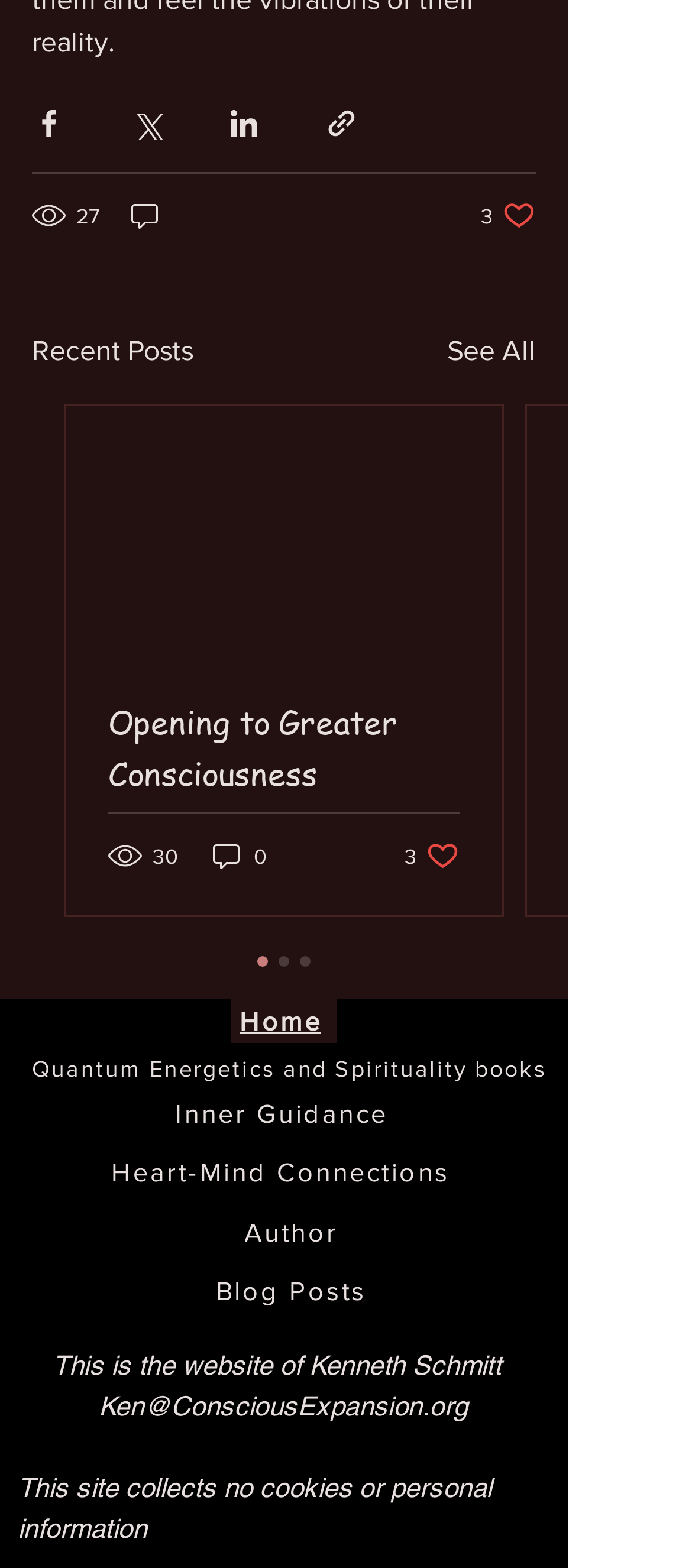Given the webpage screenshot and the description, determine the bounding box coordinates (top-left x, top-left y, bottom-right x, bottom-right y) that define the location of the UI element matching this description: aria-label="Share via link"

[0.469, 0.068, 0.518, 0.09]